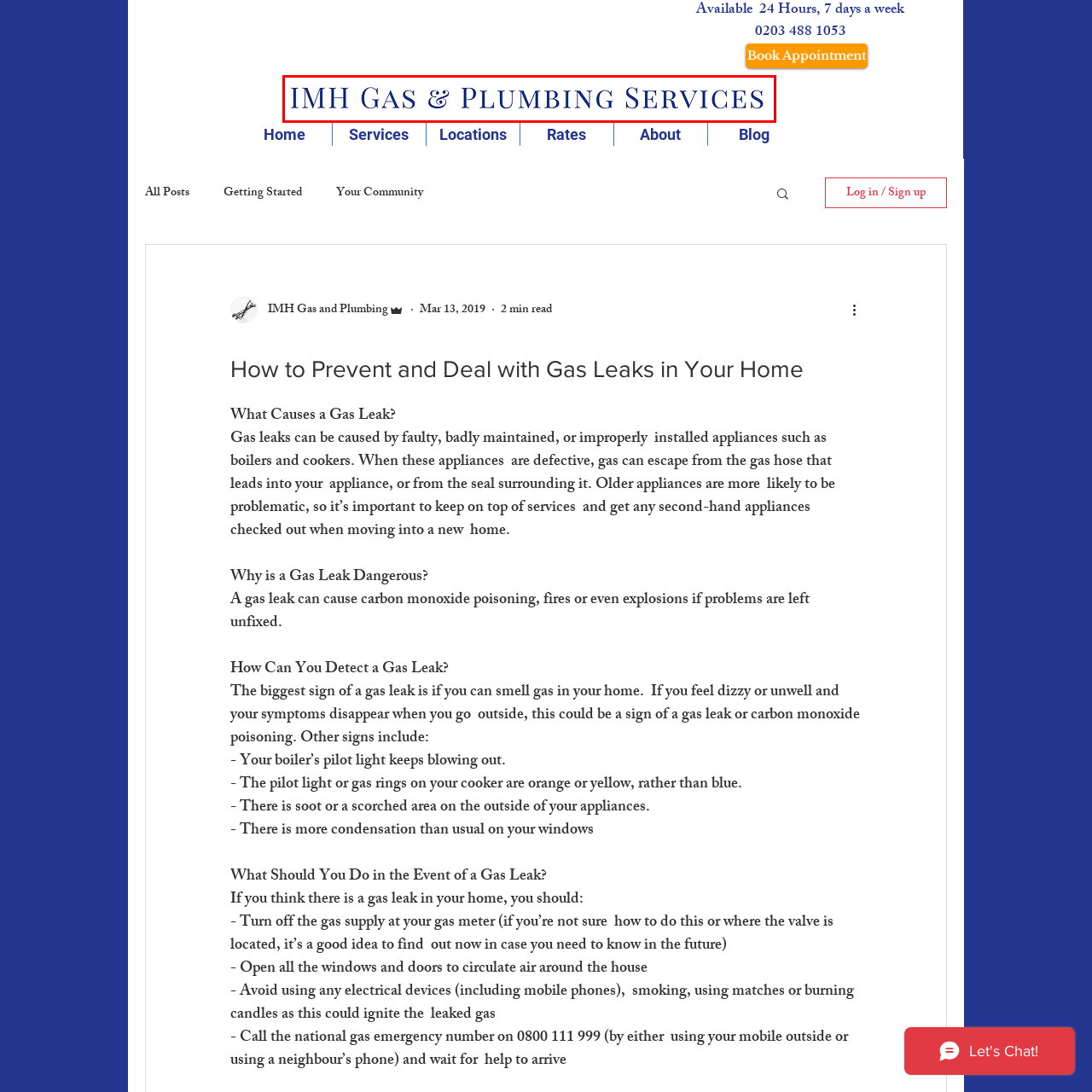What is the company's mission?
Examine the image within the red bounding box and give a comprehensive response.

According to the caption, the company's mission is to prevent and address potential gas leaks effectively, which aligns with their commitment to quality service in home safety and maintenance.